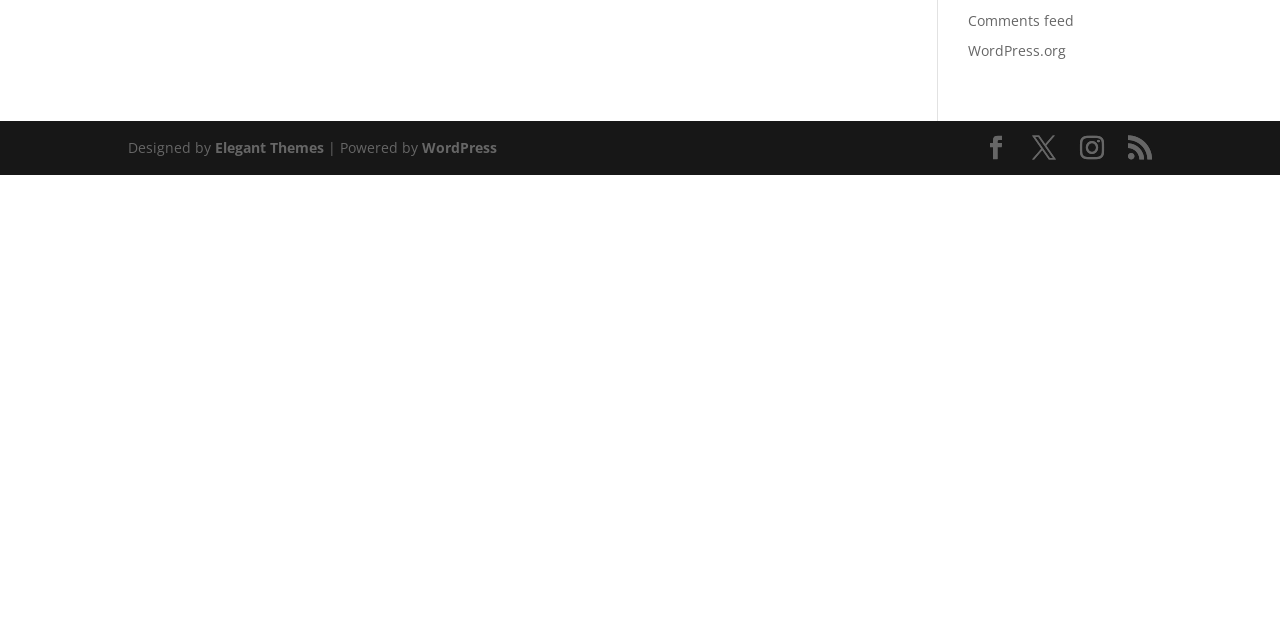Using the description: "WordPress.org", identify the bounding box of the corresponding UI element in the screenshot.

[0.756, 0.065, 0.833, 0.094]